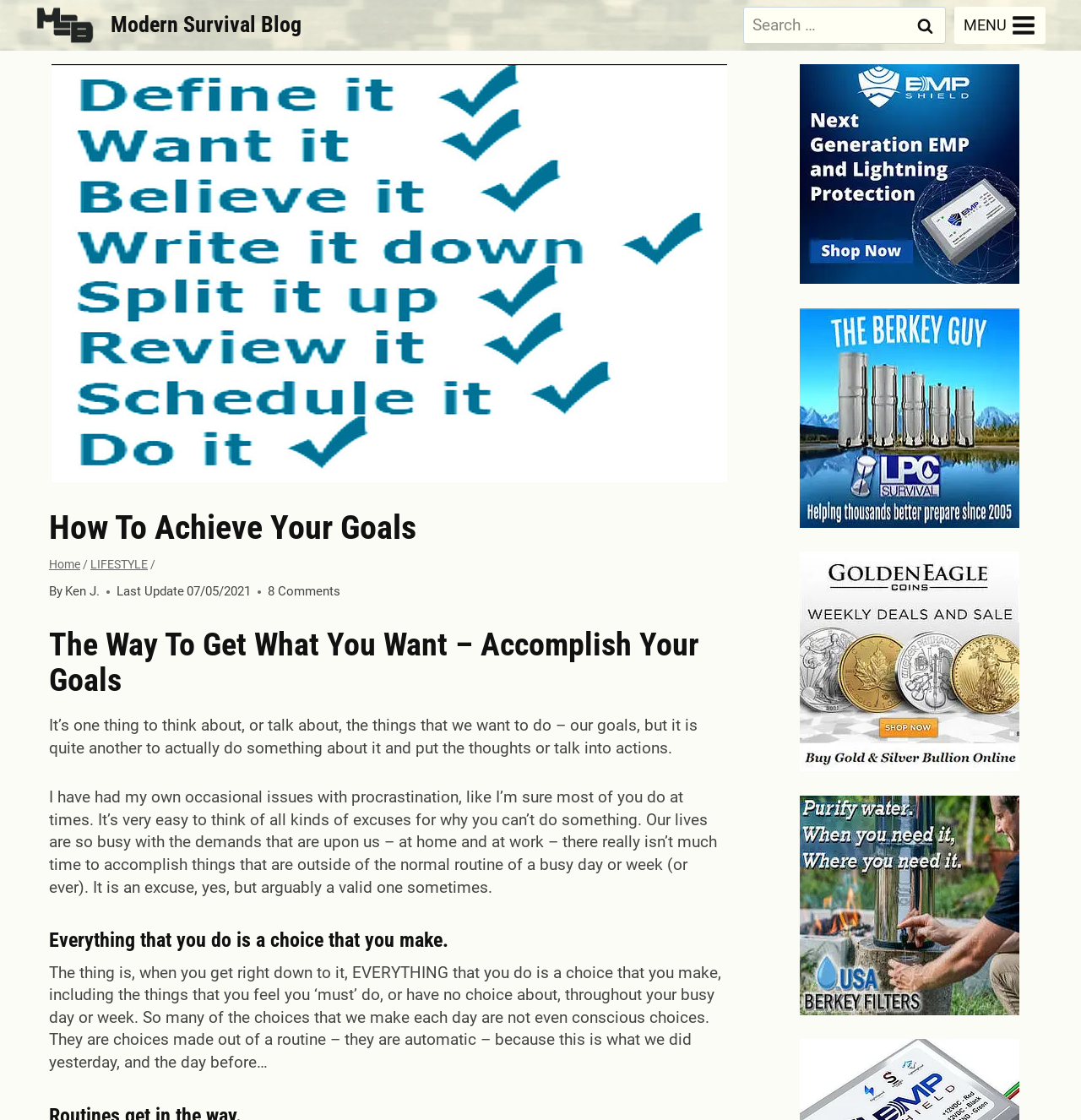Who is the author of the article?
Based on the visual, give a brief answer using one word or a short phrase.

Ken J.